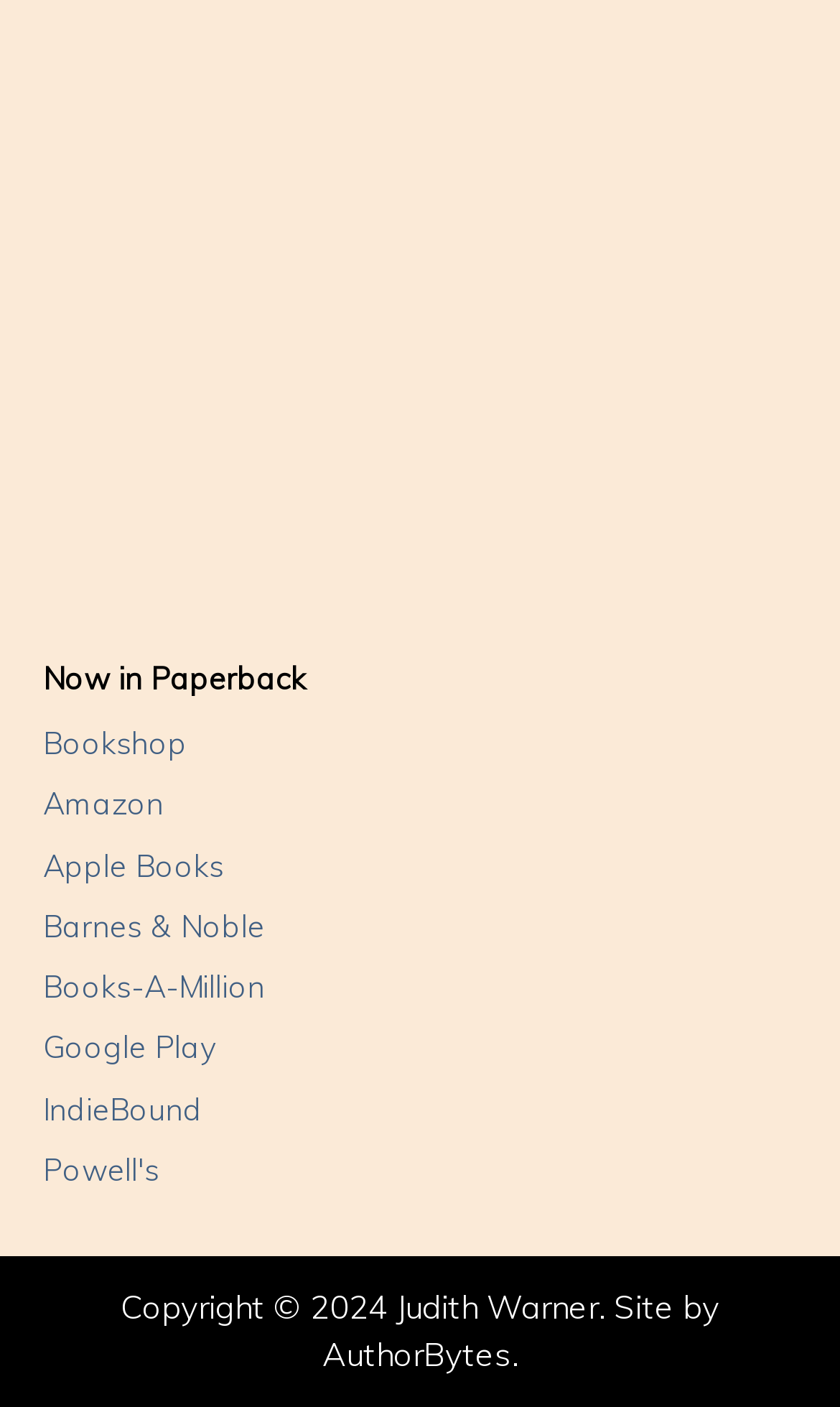What is the author's name?
Based on the image, provide your answer in one word or phrase.

Judith Warner